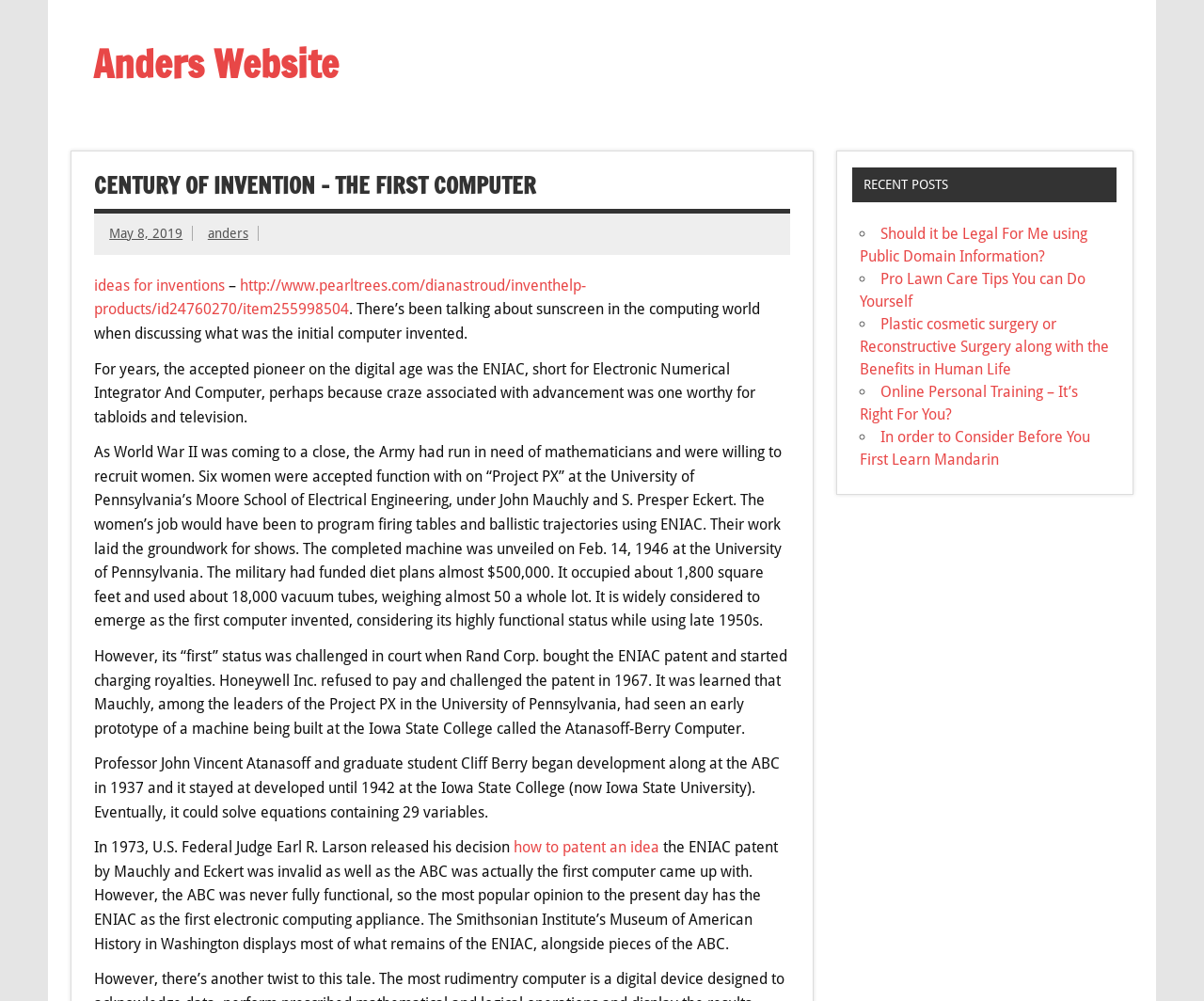Provide the bounding box coordinates of the HTML element described as: "ideas for inventions". The bounding box coordinates should be four float numbers between 0 and 1, i.e., [left, top, right, bottom].

[0.078, 0.276, 0.187, 0.294]